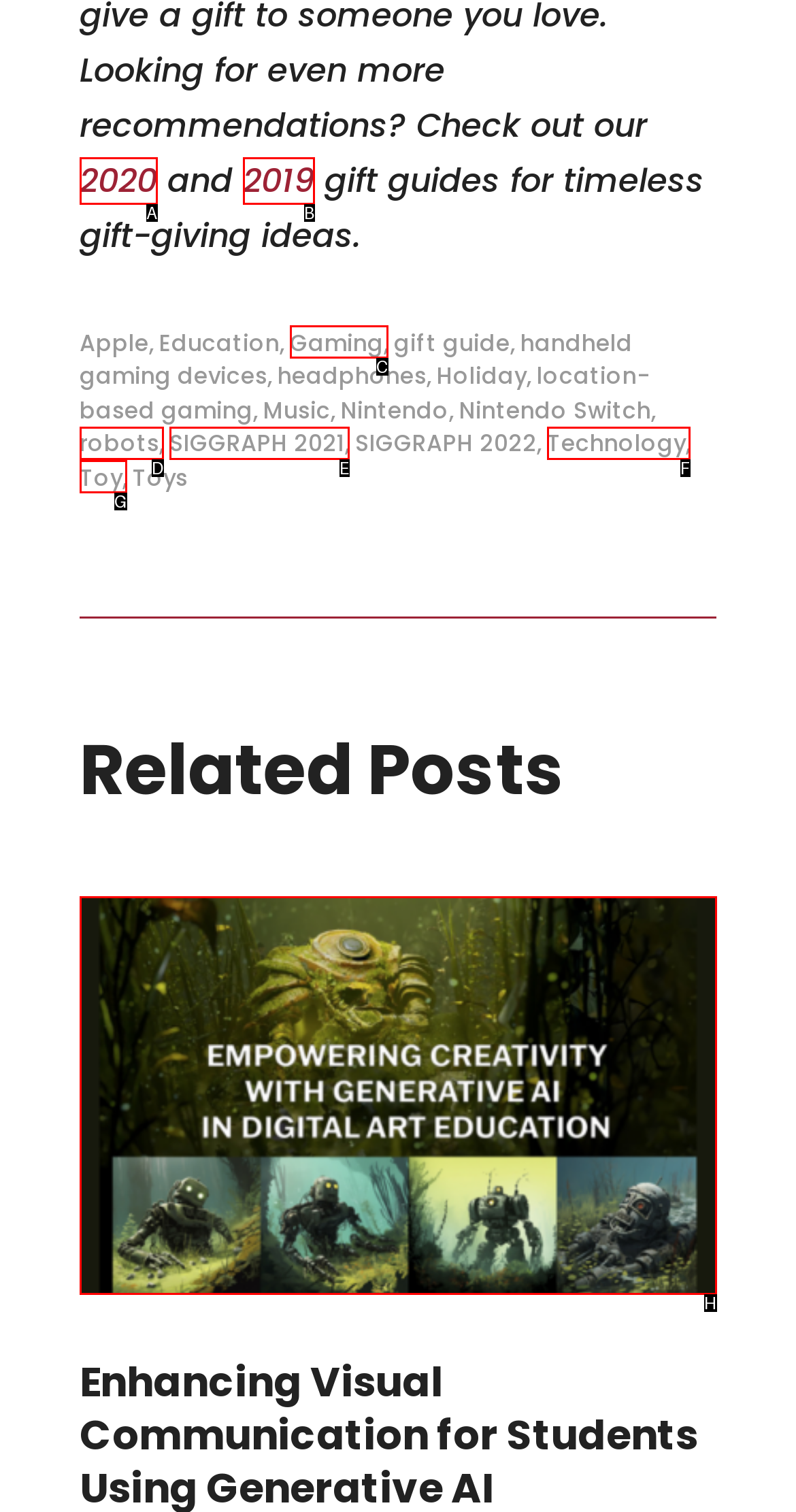Select the appropriate HTML element to click for the following task: Read about Enhancing Visual Communication for Students Using Generative AI
Answer with the letter of the selected option from the given choices directly.

H